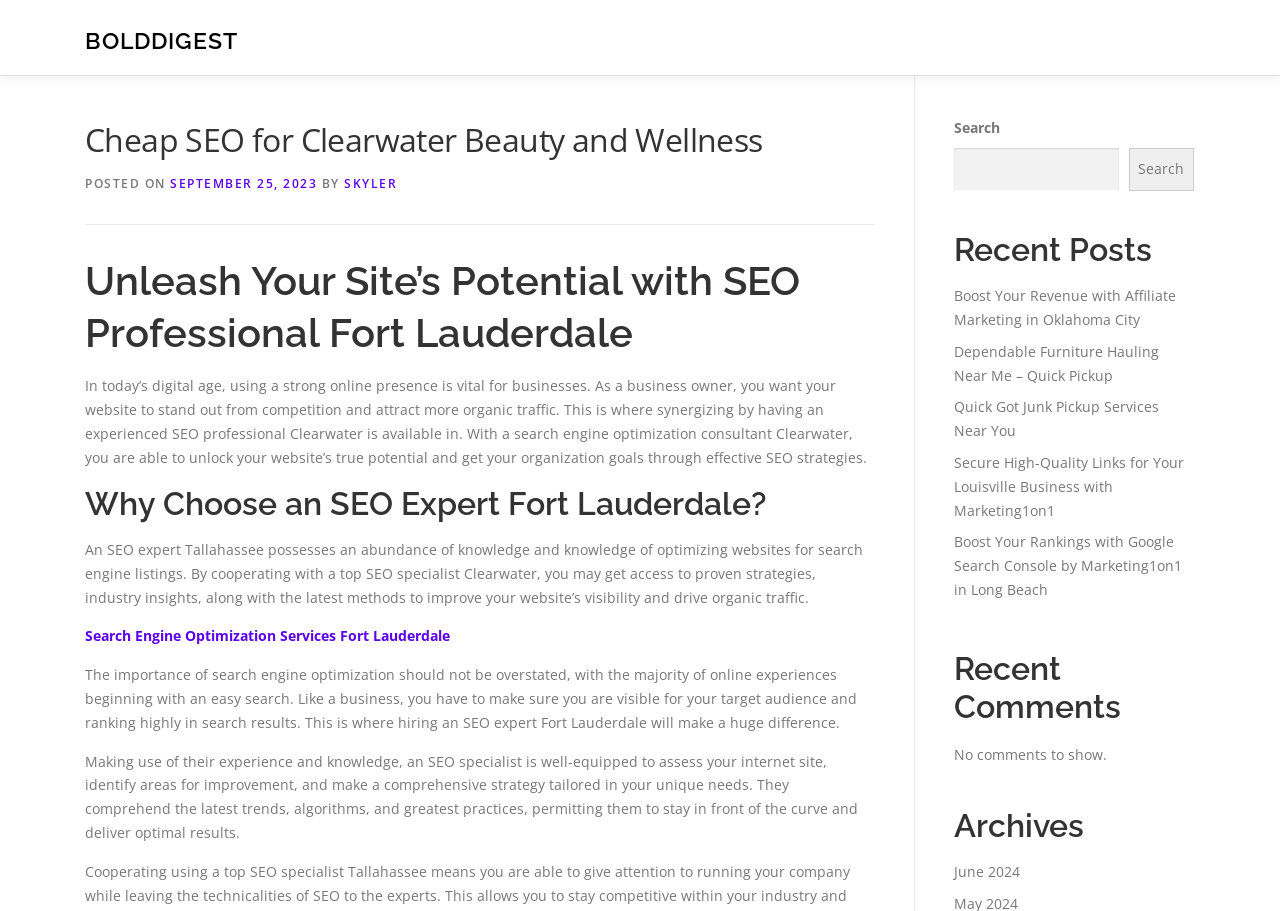Determine the bounding box coordinates of the clickable element necessary to fulfill the instruction: "Read the 'Cheap SEO for Clearwater Beauty and Wellness' article". Provide the coordinates as four float numbers within the 0 to 1 range, i.e., [left, top, right, bottom].

[0.066, 0.127, 0.684, 0.18]